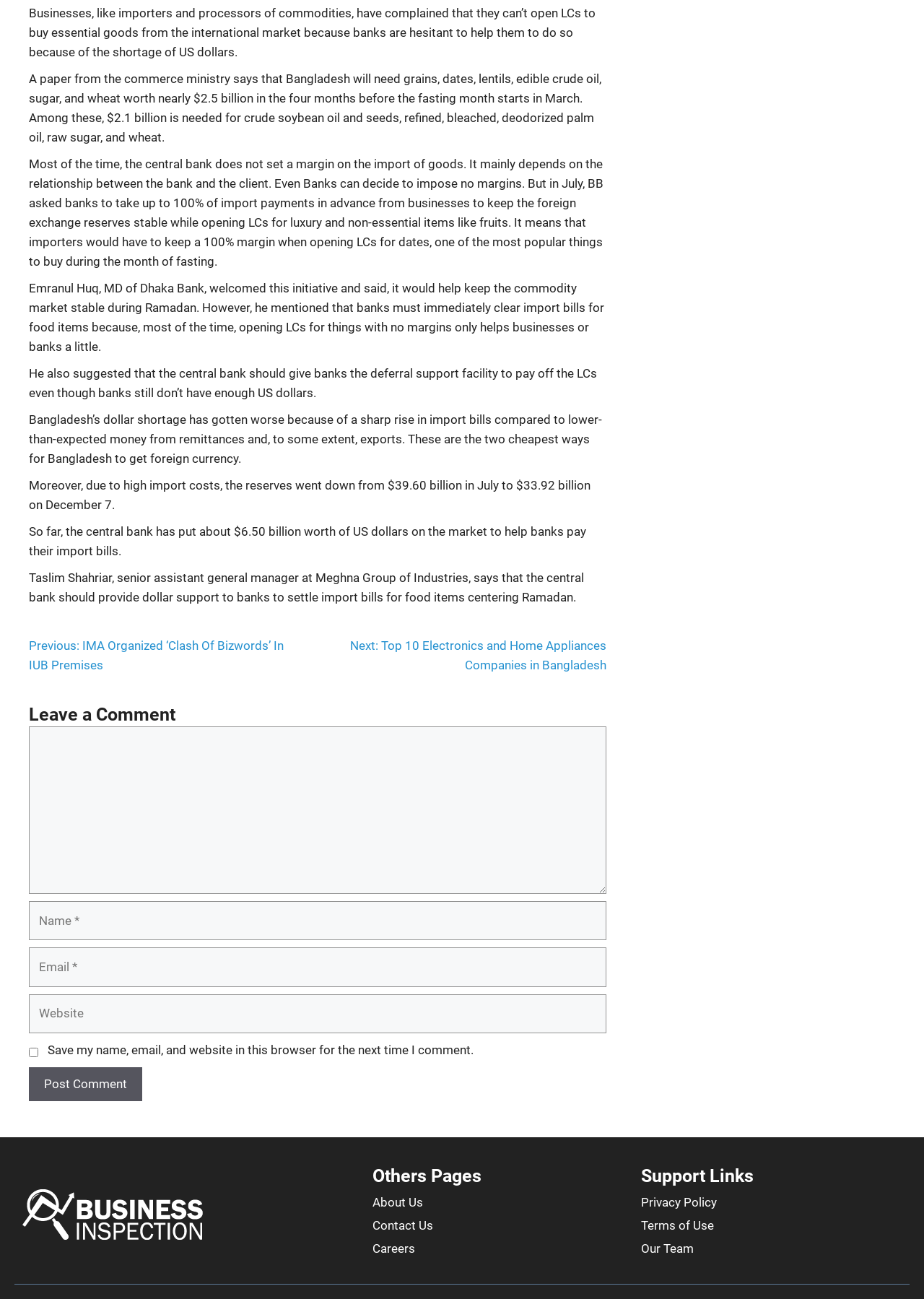Use a single word or phrase to answer the following:
What is the amount of US dollars needed for crude soybean oil and seeds in the four months before Ramadan?

$2.1 billion